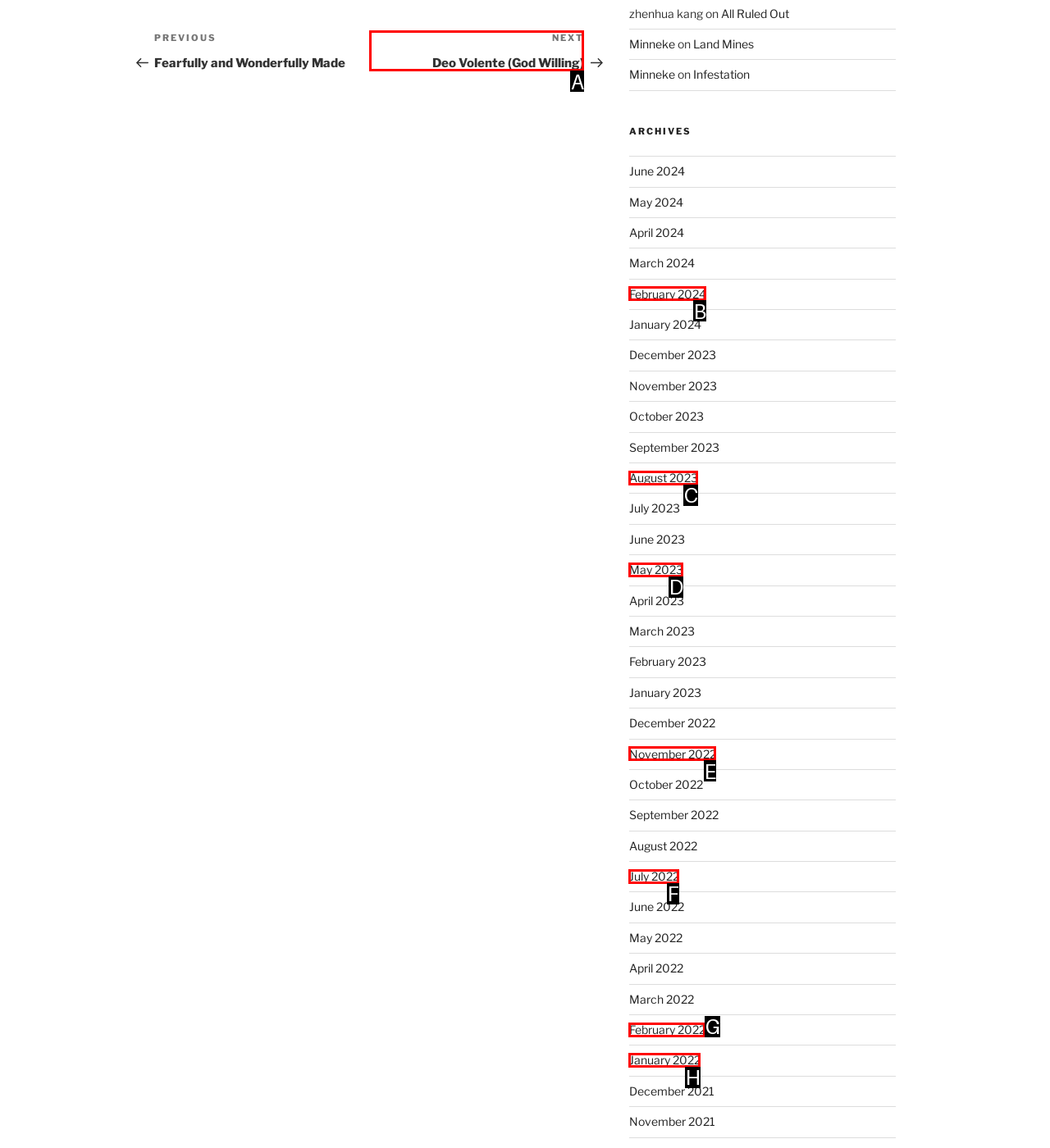Identify the letter of the UI element needed to carry out the task: read Deo Volente (God Willing)
Reply with the letter of the chosen option.

A